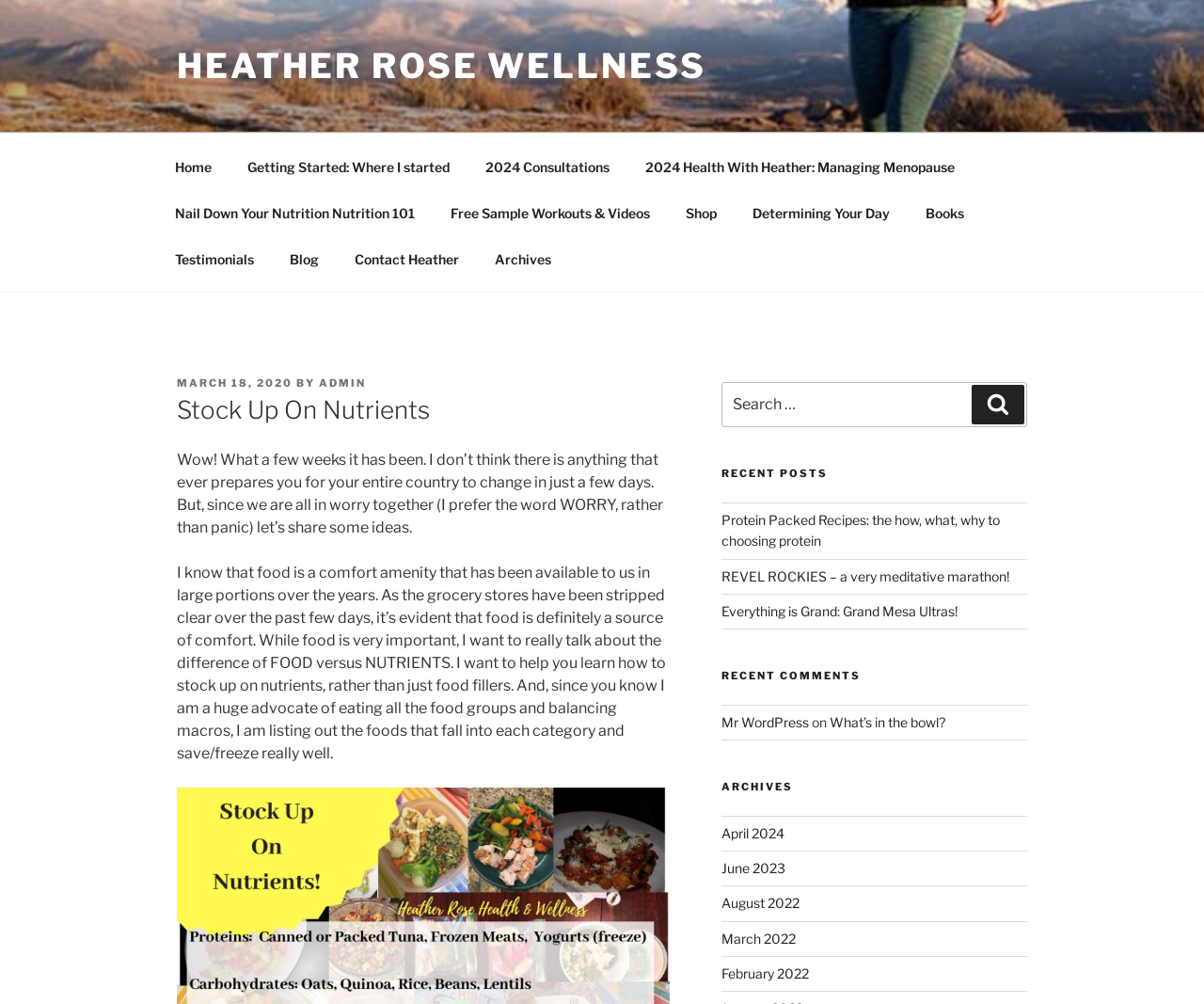Analyze the image and answer the question with as much detail as possible: 
What type of content is listed under 'RECENT POSTS'?

The 'RECENT POSTS' section is located in the right sidebar of the webpage, and it lists several links to blog posts, such as 'Protein Packed Recipes: the how, what, why to choosing protein' and 'REVEL ROCKIES – a very meditative marathon!'. This suggests that the content listed under 'RECENT POSTS' is blog posts.